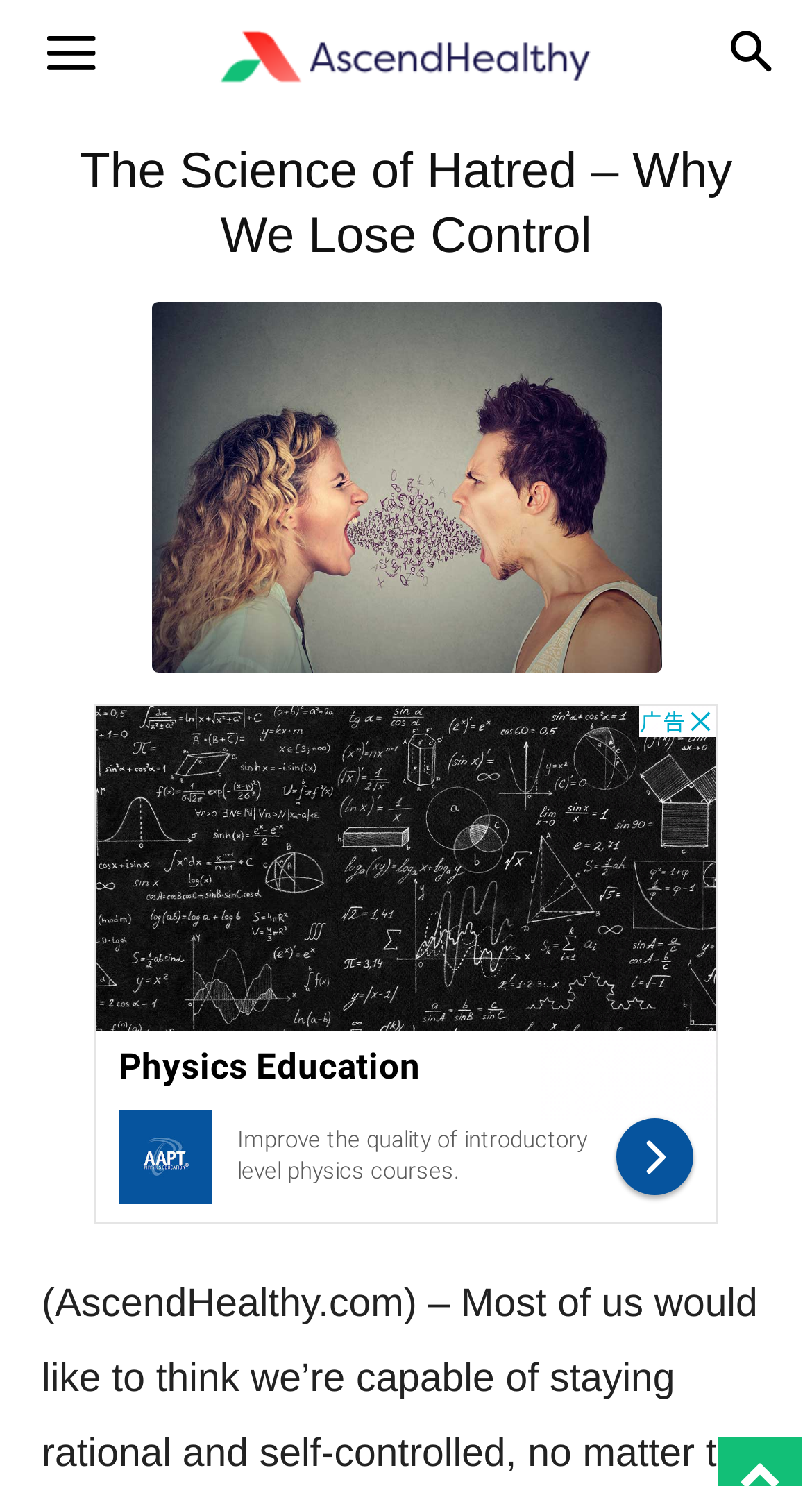Is the webpage focused on a specific aspect of hatred?
Please ensure your answer to the question is detailed and covers all necessary aspects.

The webpage's heading 'The Science of Hatred – Why We Lose Control' suggests that the webpage is focused on a specific aspect of hatred, which is losing control, rather than hatred in general.